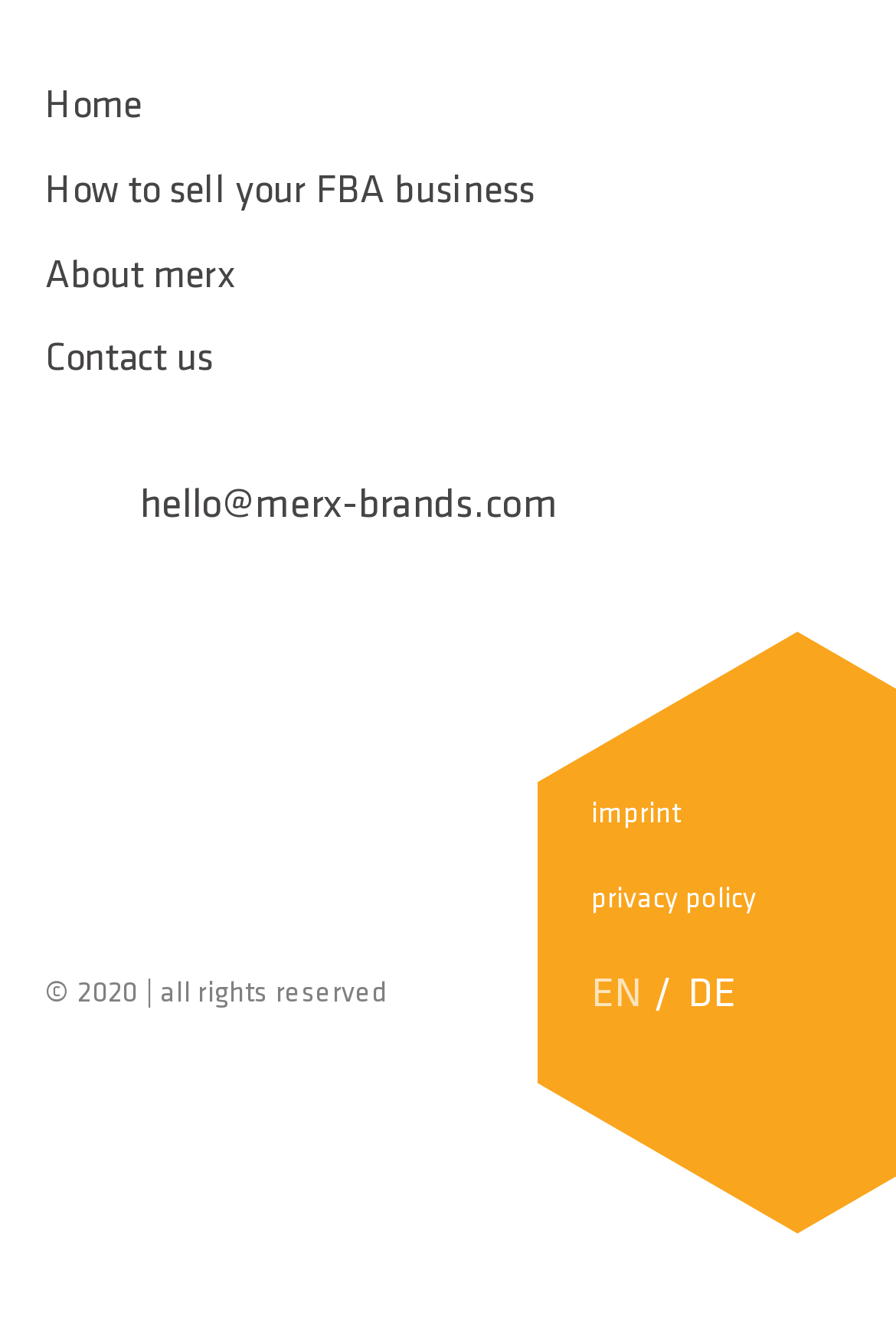Examine the screenshot and answer the question in as much detail as possible: What is the language option provided at the bottom right corner of the webpage?

The language options provided at the bottom right corner of the webpage are 'EN' and 'DE' which are located with bounding boxes of [0.66, 0.731, 0.719, 0.761] and [0.768, 0.731, 0.822, 0.761] respectively.